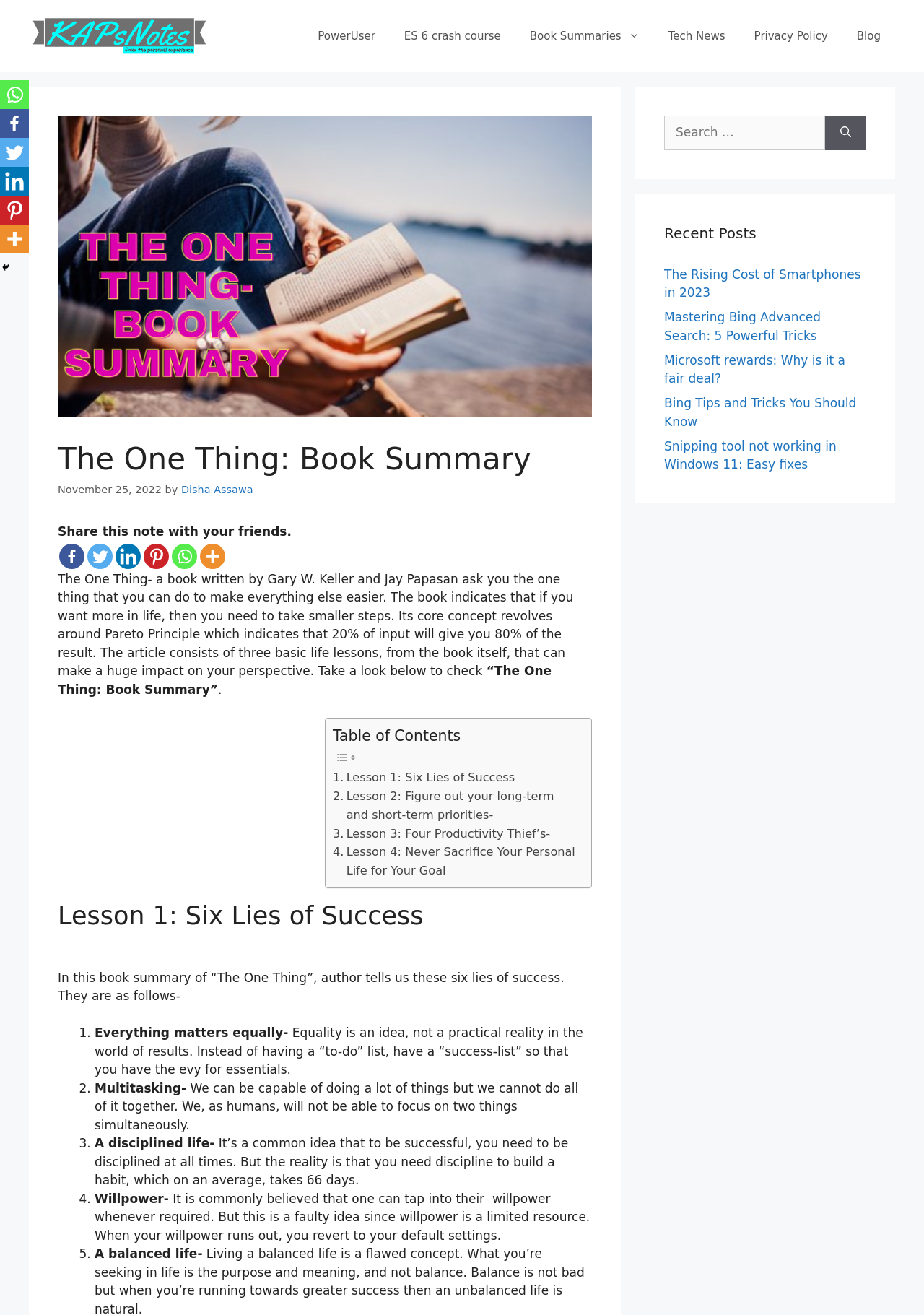What is the purpose of the 'Share this note with your friends' section?
Refer to the screenshot and deliver a thorough answer to the question presented.

I found the answer by looking at the links 'Facebook', 'Twitter', 'Linkedin', 'Pinterest', and 'Whatsapp' which are located below the text 'Share this note with your friends', indicating that the purpose of this section is to allow users to share the note on various social media platforms.